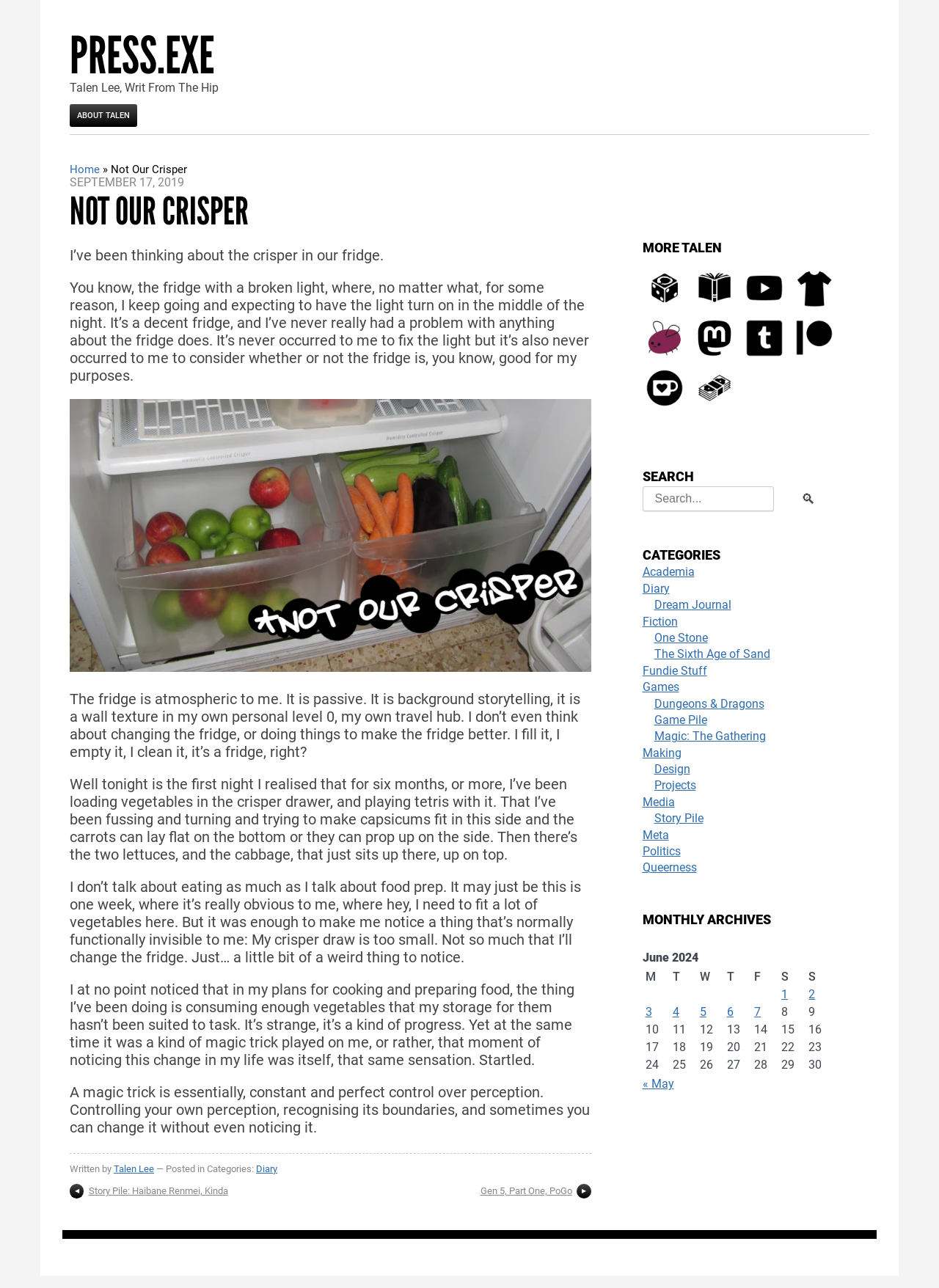What is the topic of the article?
Please respond to the question with a detailed and thorough explanation.

The article is about the author's realization that their crisper drawer is too small, and how they have been playing Tetris with the vegetables to fit them in.